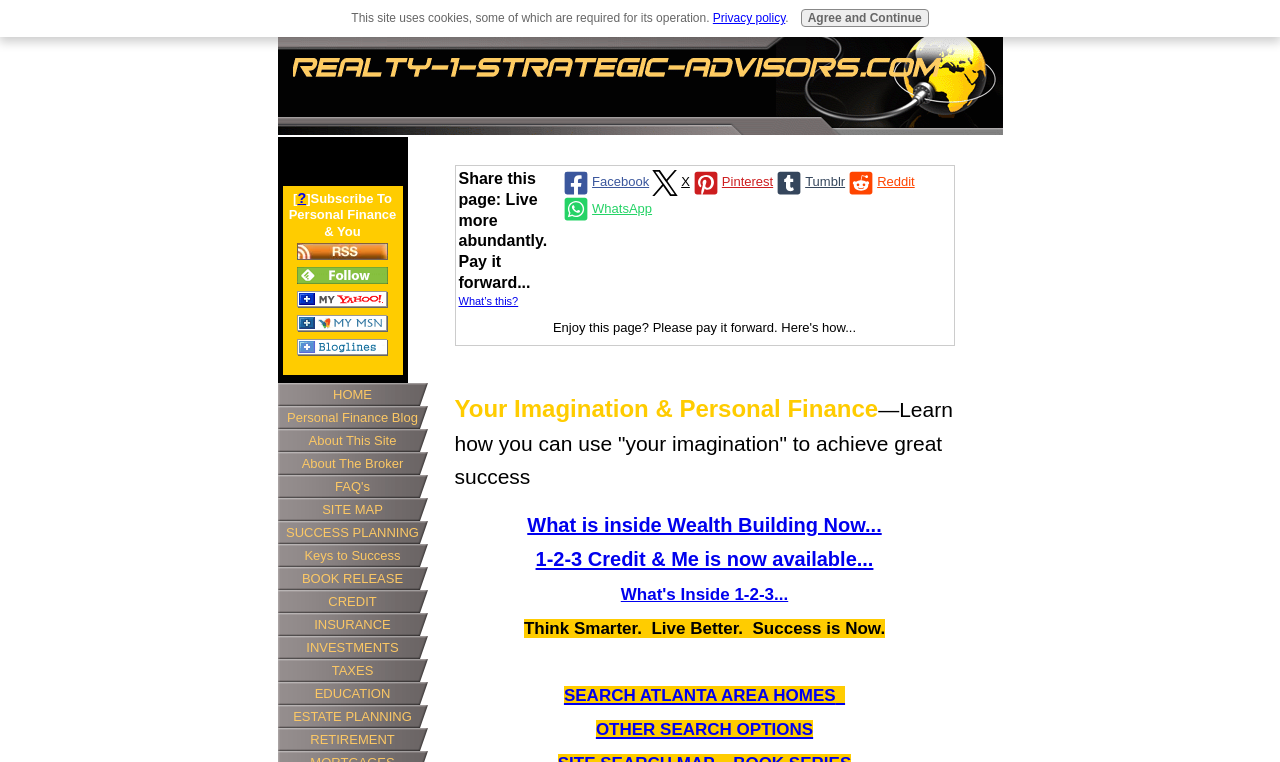Extract the main heading from the webpage content.


Your Imagination & Personal Finance—Learn how you can use "your imagination" to achieve great success